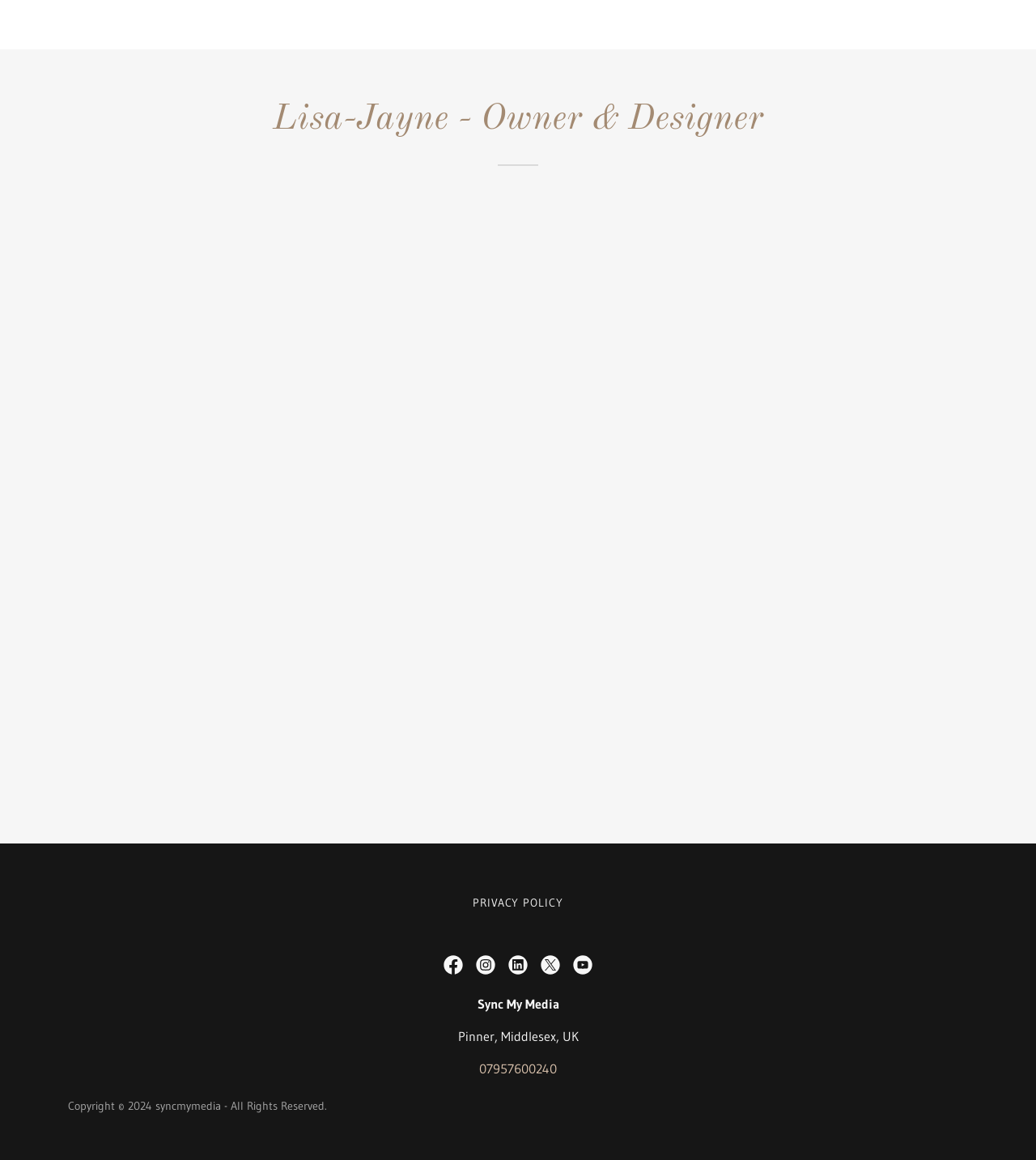What is the phone number of Sync My Media?
Provide an in-depth and detailed explanation in response to the question.

The phone number of Sync My Media can be found in the link element at the bottom of the webpage, which contains the text '07957600240'.